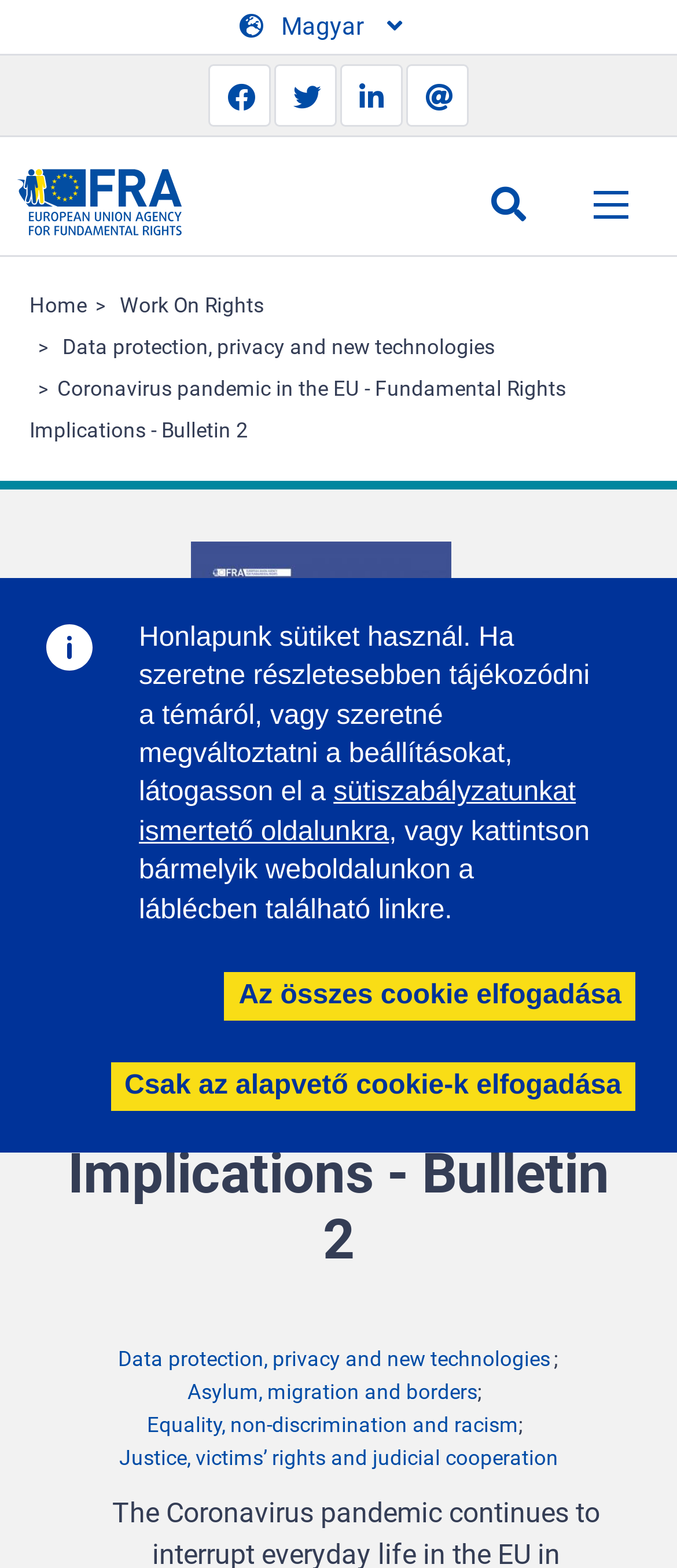Based on the element description parent_node: SEARCH, identify the bounding box of the UI element in the given webpage screenshot. The coordinates should be in the format (top-left x, top-left y, bottom-right x, bottom-right y) and must be between 0 and 1.

[0.021, 0.107, 0.277, 0.154]